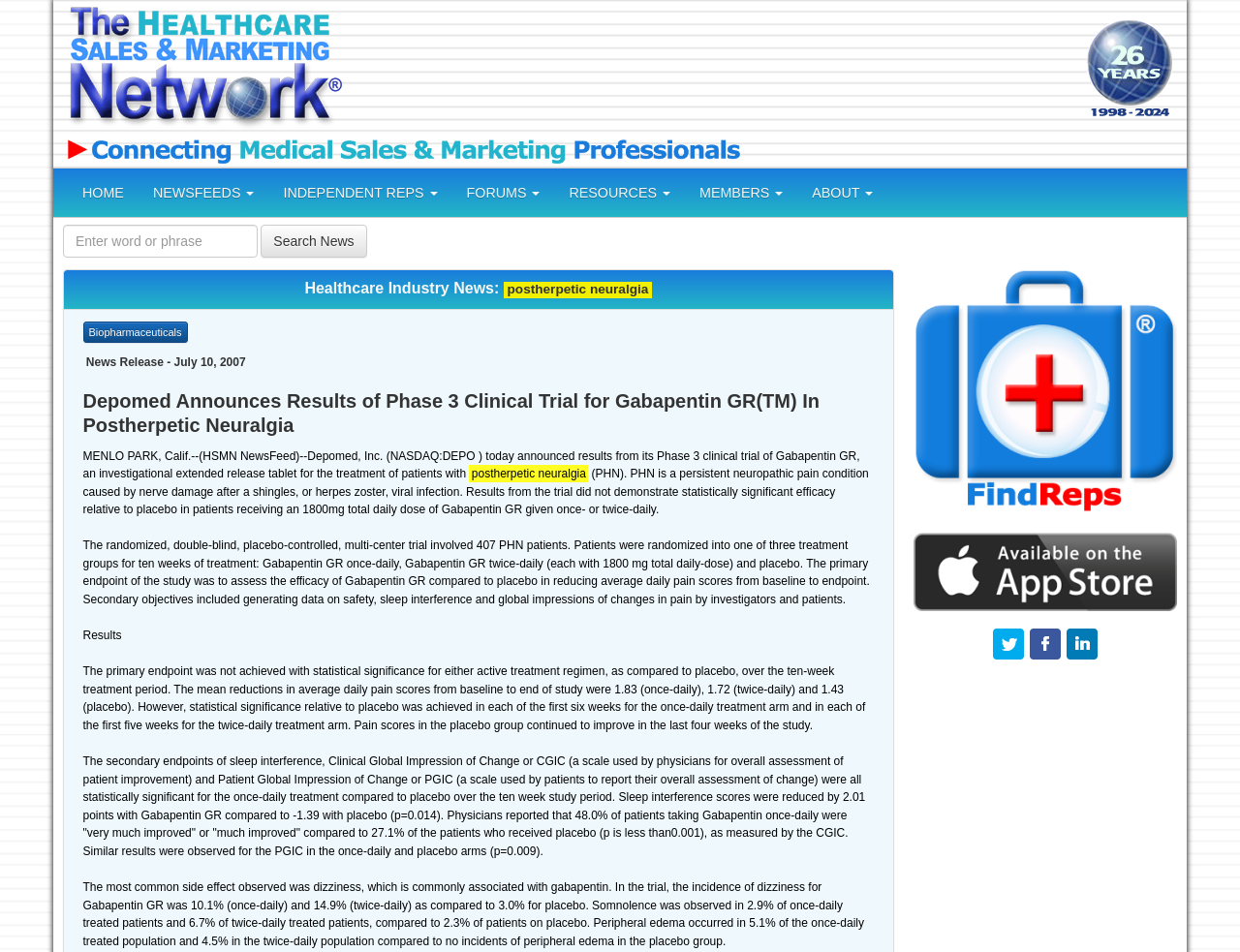How many patients were involved in the clinical trial?
Using the image, respond with a single word or phrase.

407